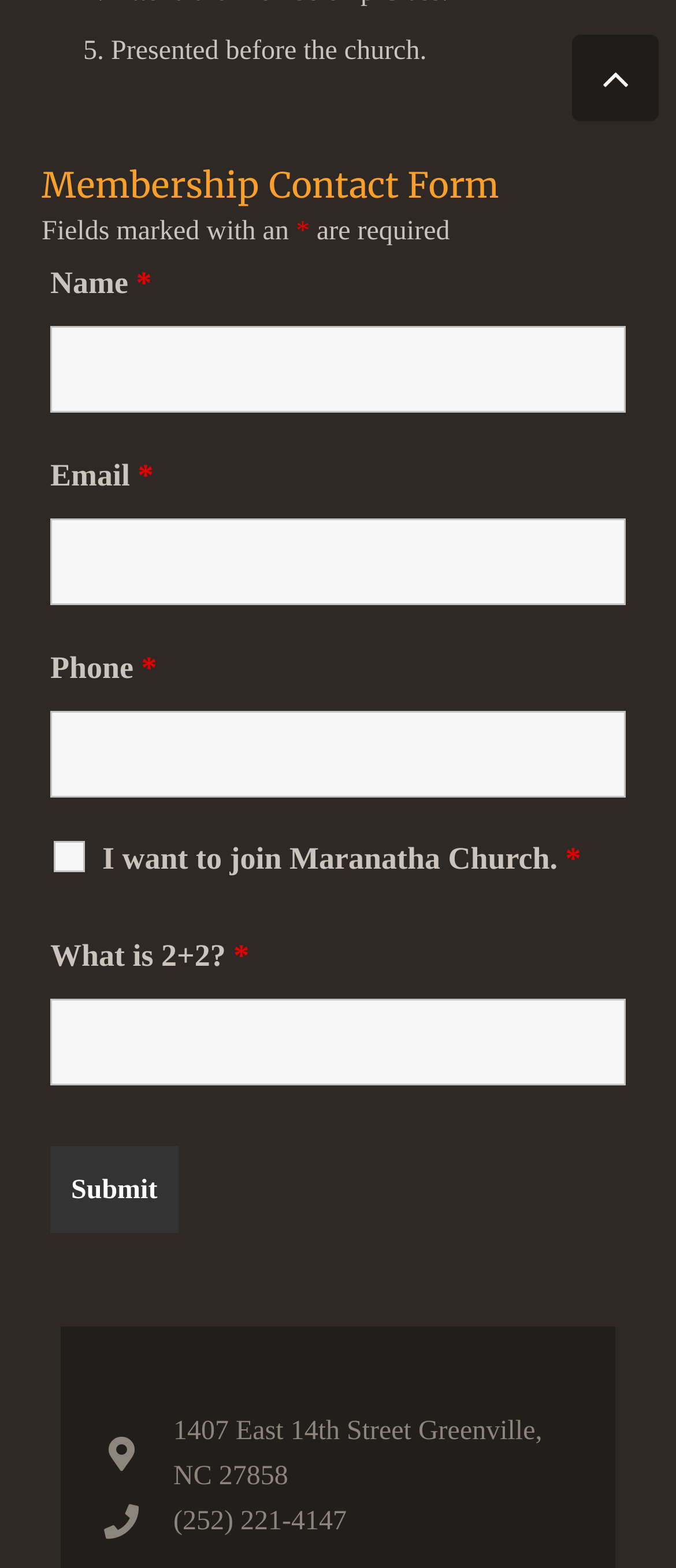Provide the bounding box coordinates for the specified HTML element described in this description: "aria-describedby="nf-error-22" name="nf-field-22-spam"". The coordinates should be four float numbers ranging from 0 to 1, in the format [left, top, right, bottom].

[0.074, 0.637, 0.926, 0.692]